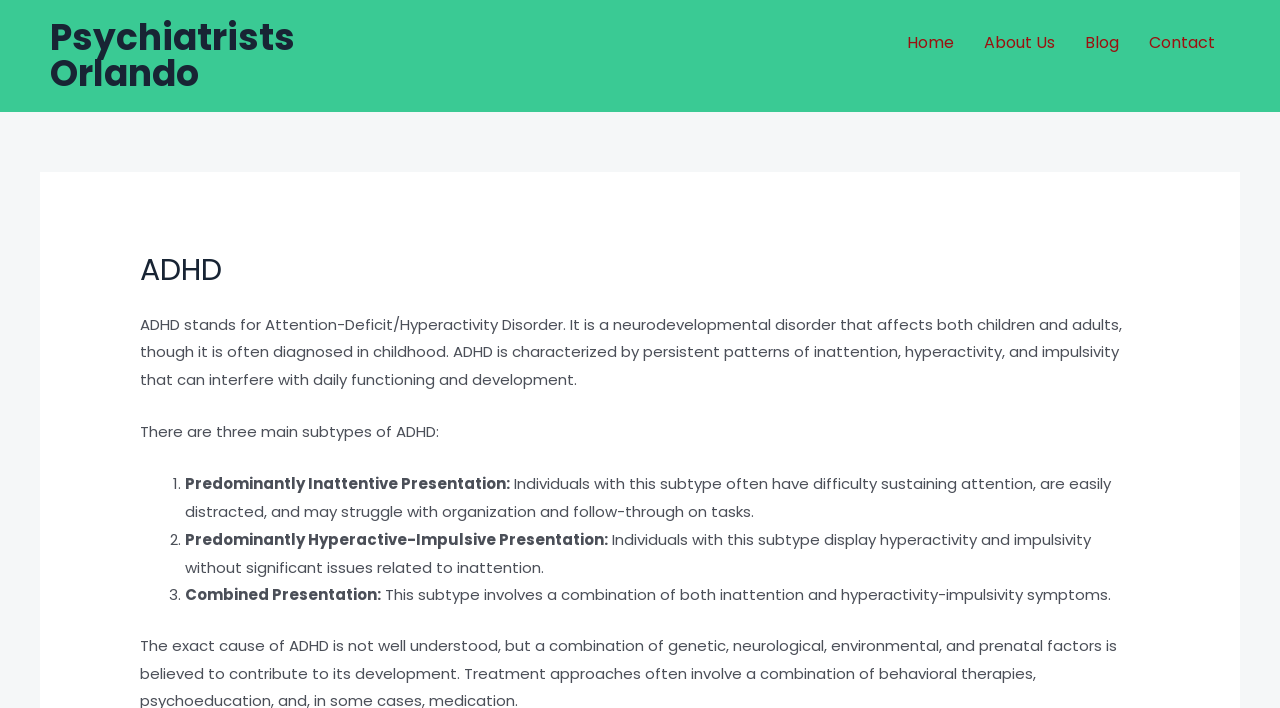Explain in detail what you observe on this webpage.

The webpage is about ADHD, which stands for Attention-Deficit/Hyperactivity Disorder. At the top, there is a heading "Psychiatrists Orlando" with a link to the same name. To the right of this heading, there are four links: "Home", "About Us", "Blog", and "Contact", arranged horizontally.

Below the top links, there is a header section with a heading "ADHD" in a larger font size. Underneath this heading, there is a paragraph of text that provides a brief overview of ADHD, including its definition, characteristics, and effects on daily life.

Following the introductory paragraph, there is a section that explains the three main subtypes of ADHD. This section is organized as a numbered list, with each subtype described in a separate paragraph. The subtypes are: Predominantly Inattentive Presentation, Predominantly Hyperactive-Impulsive Presentation, and Combined Presentation. Each subtype is described in detail, including its symptoms and effects on individuals.

The webpage has a clean and organized structure, with clear headings and concise text that makes it easy to read and understand.